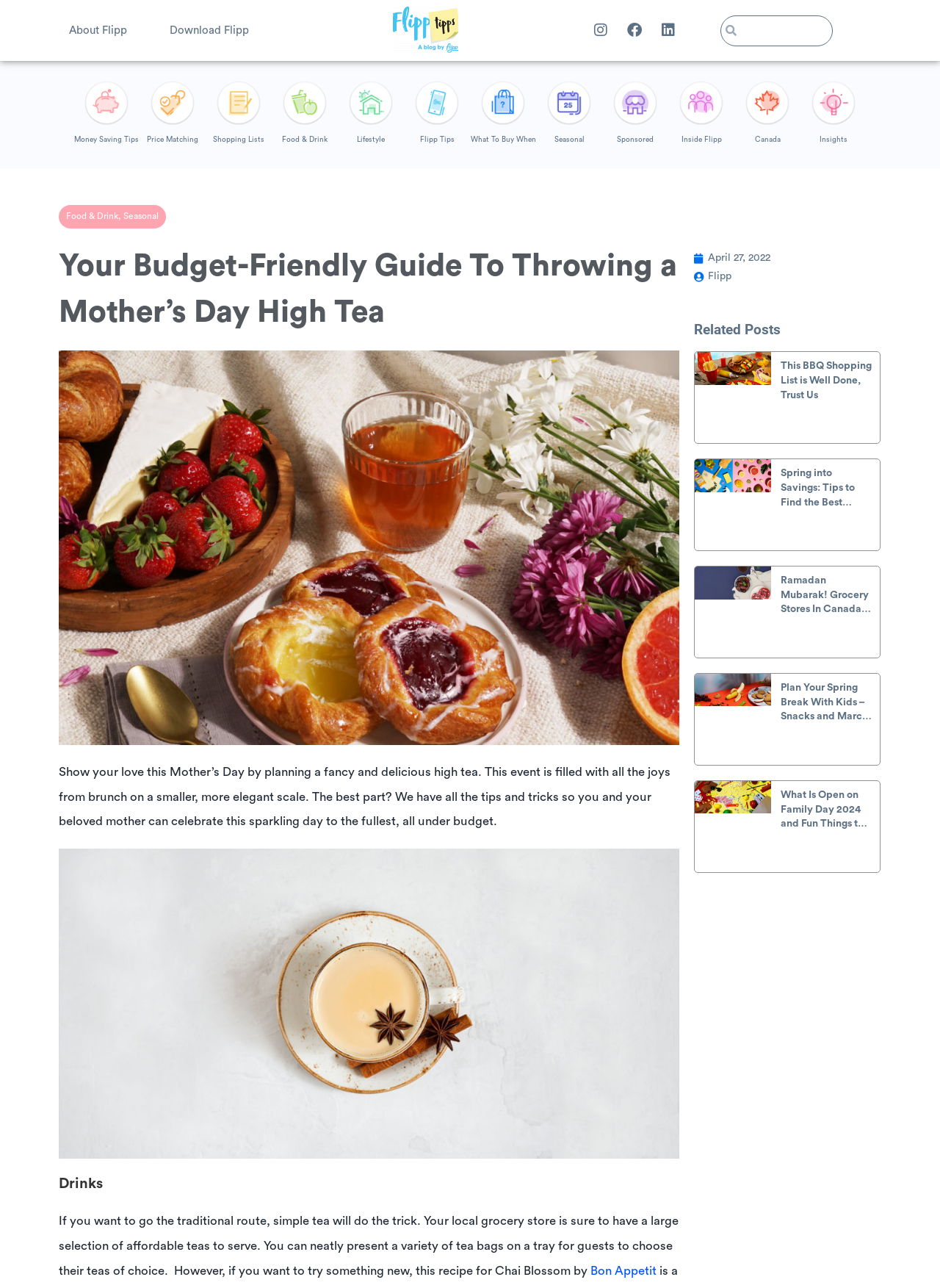Determine the bounding box coordinates for the HTML element mentioned in the following description: "Money Saving Tips". The coordinates should be a list of four floats ranging from 0 to 1, represented as [left, top, right, bottom].

[0.078, 0.062, 0.148, 0.114]